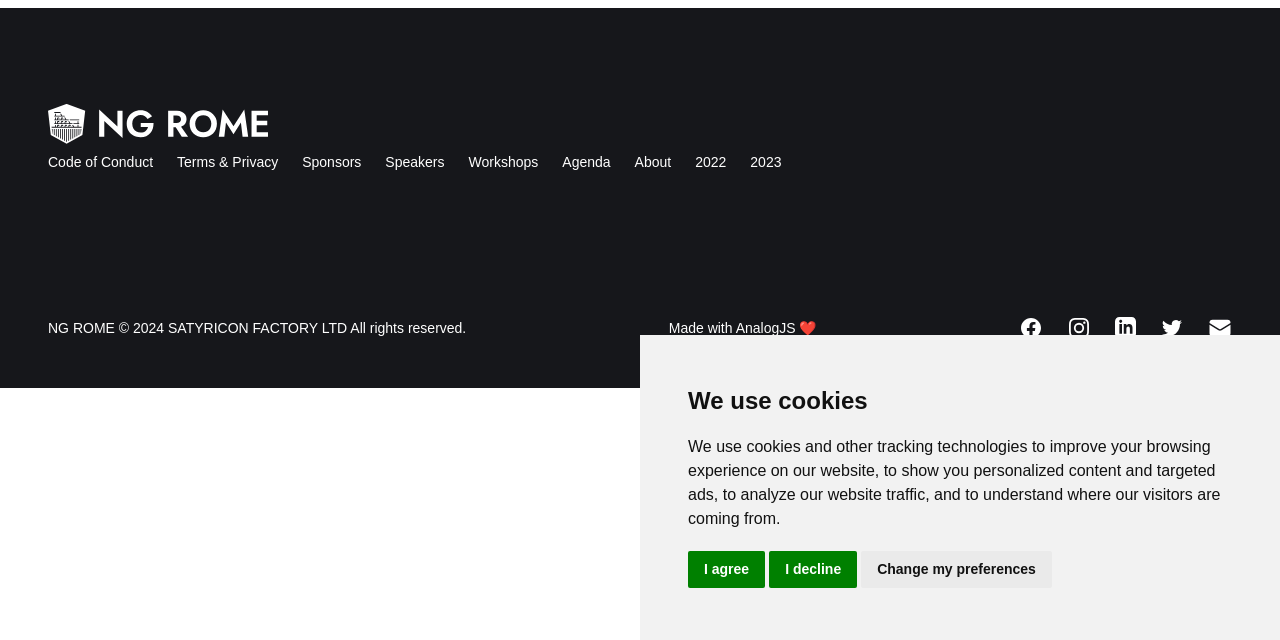Given the element description "Code of Conduct" in the screenshot, predict the bounding box coordinates of that UI element.

[0.038, 0.241, 0.12, 0.266]